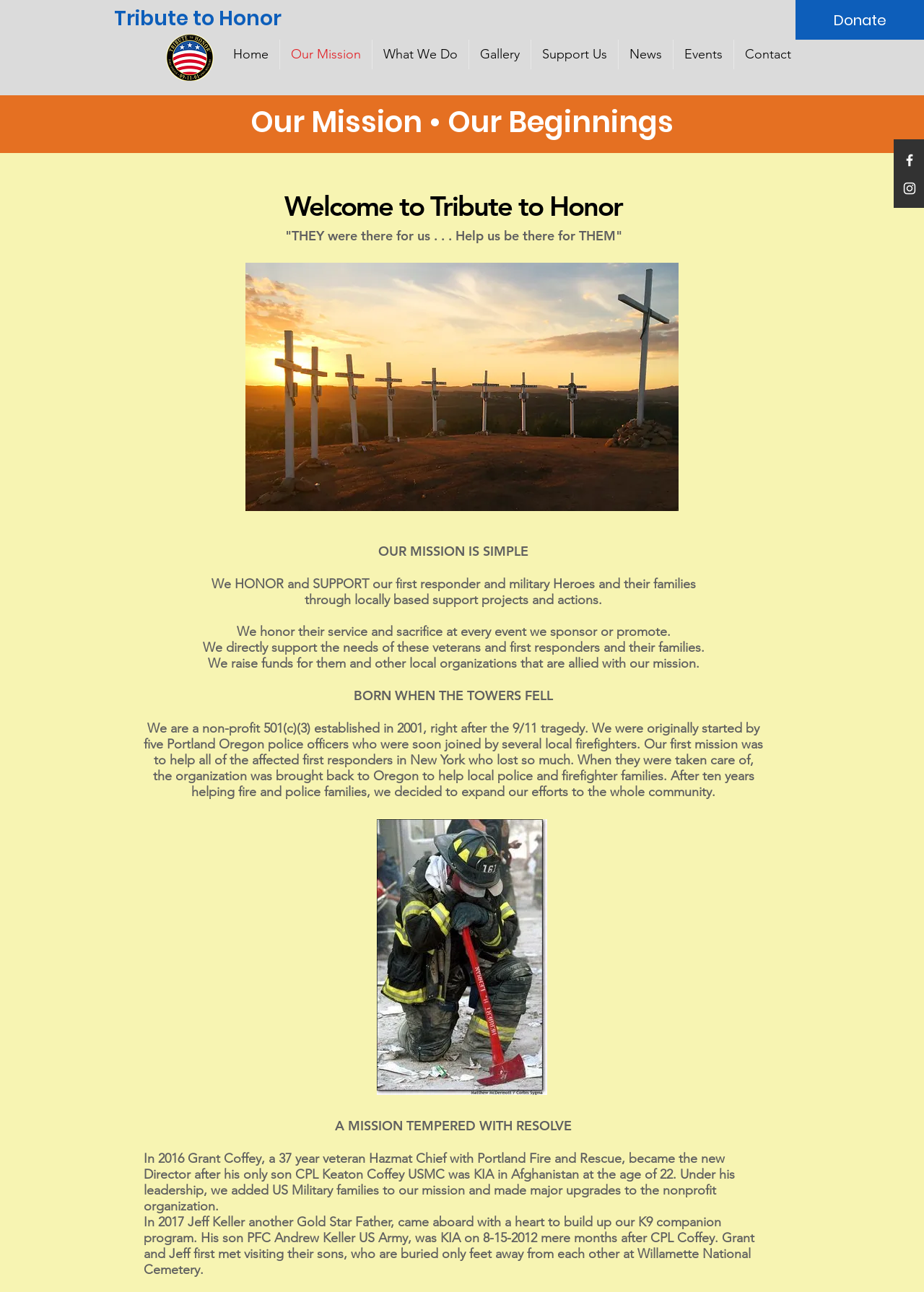Use a single word or phrase to answer the question:
What is the name of the organization?

Tribute to Honor